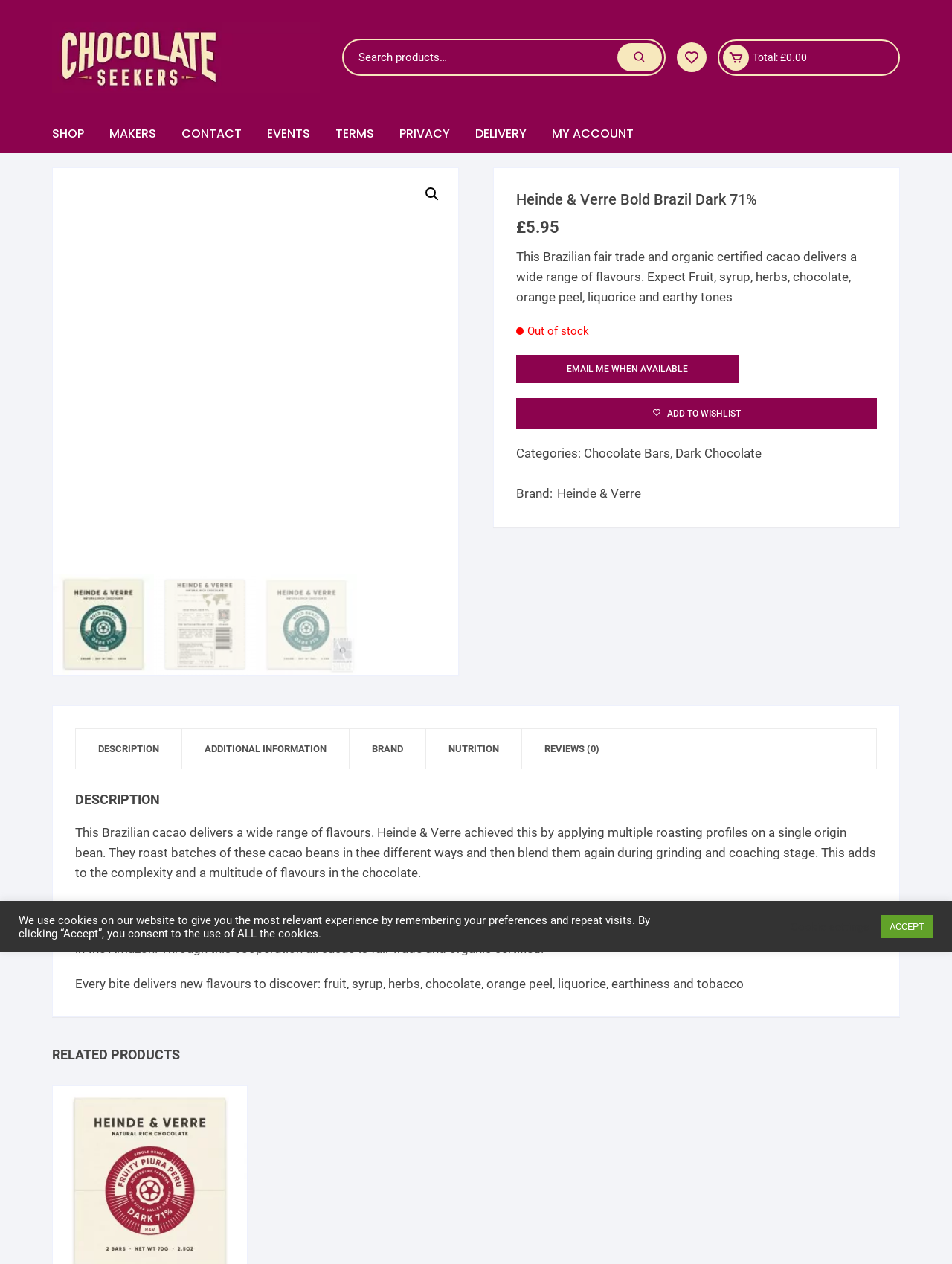Bounding box coordinates are given in the format (top-left x, top-left y, bottom-right x, bottom-right y). All values should be floating point numbers between 0 and 1. Provide the bounding box coordinate for the UI element described as: J.Cocoa

[0.103, 0.586, 0.298, 0.615]